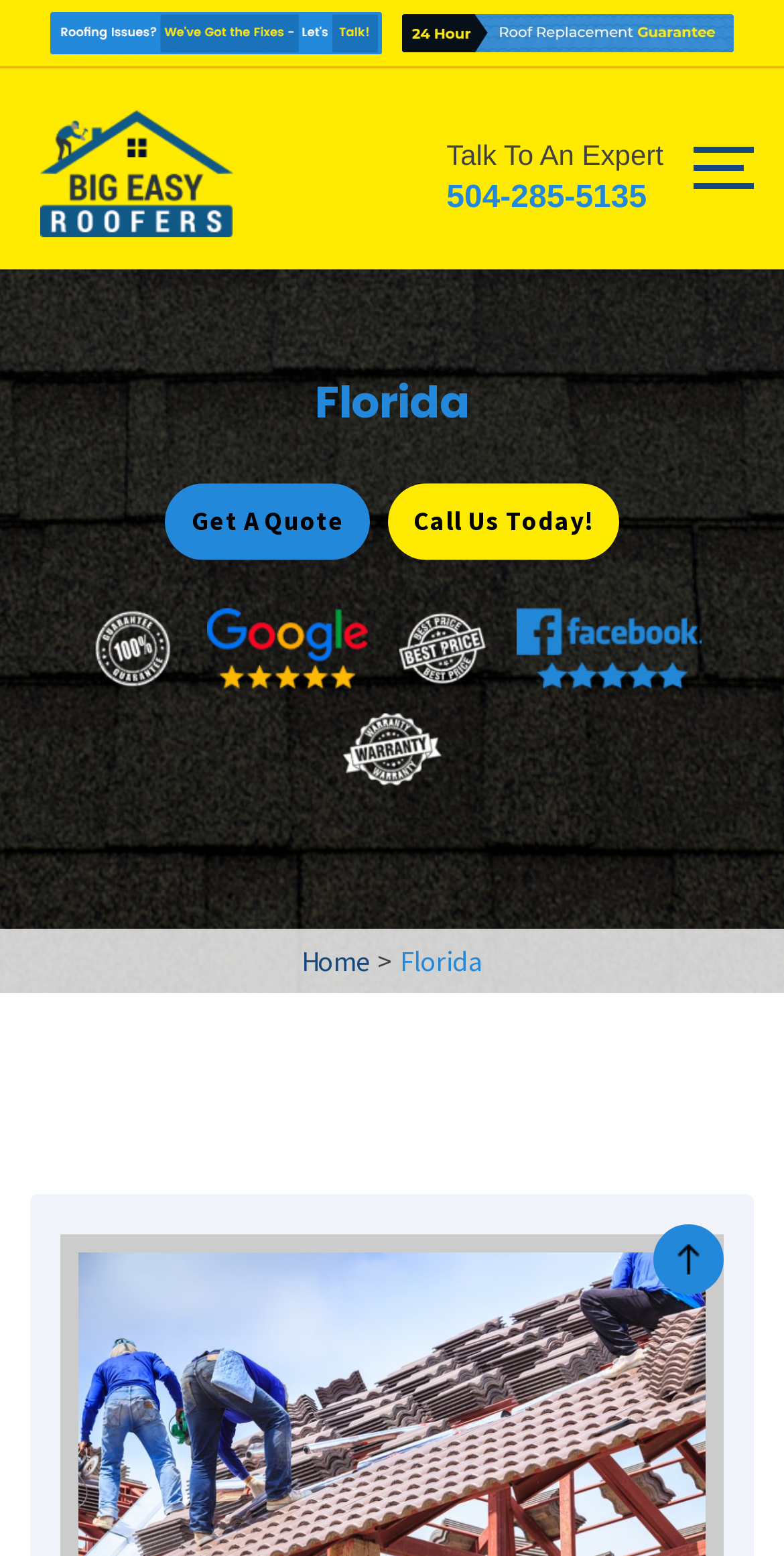Answer the question below in one word or phrase:
What is the phone number to talk to an expert?

504-285-5135